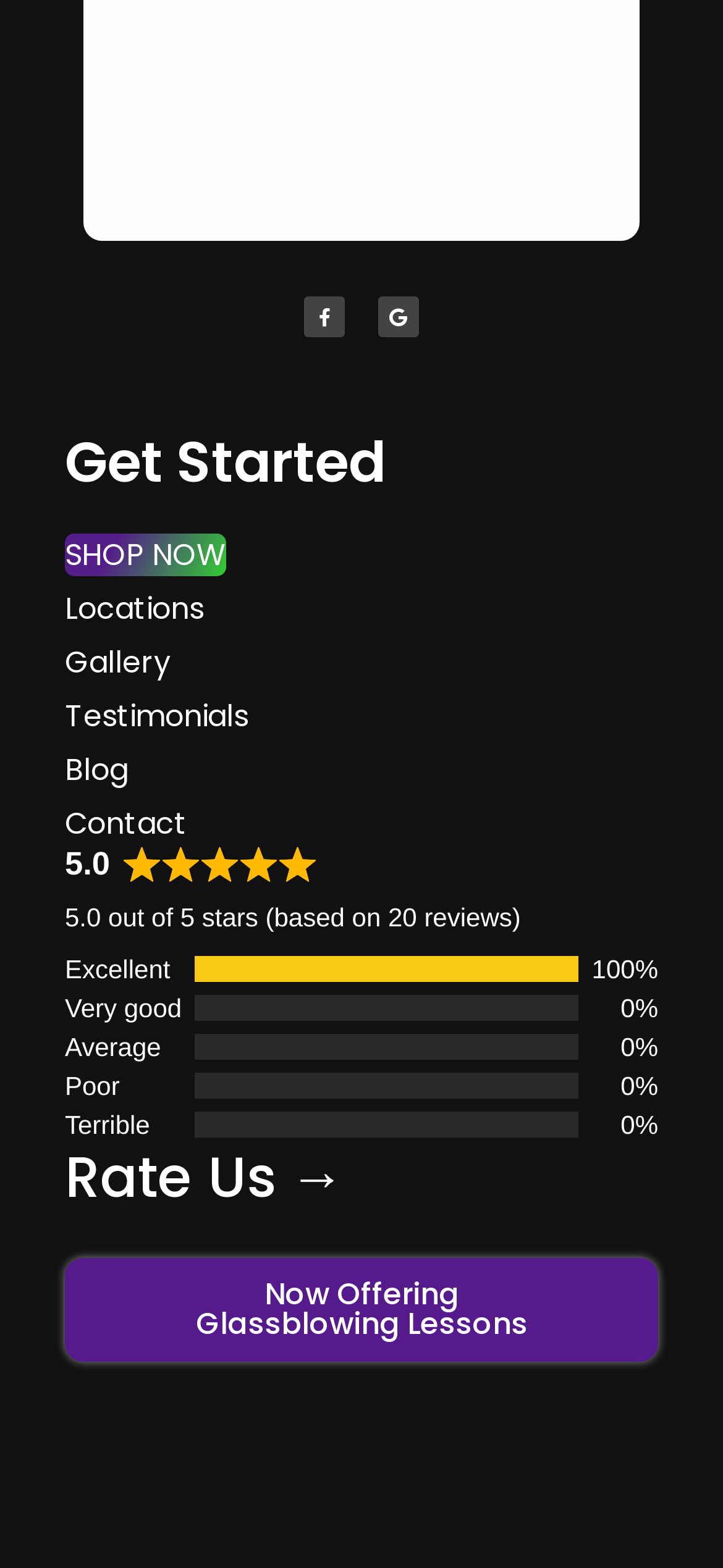What is the rating of this website?
Give a comprehensive and detailed explanation for the question.

The rating of this website is 5.0 out of 5 stars based on 20 reviews, as indicated by the StaticText element with the text '5.0 out of 5 stars (based on 20 reviews)'.